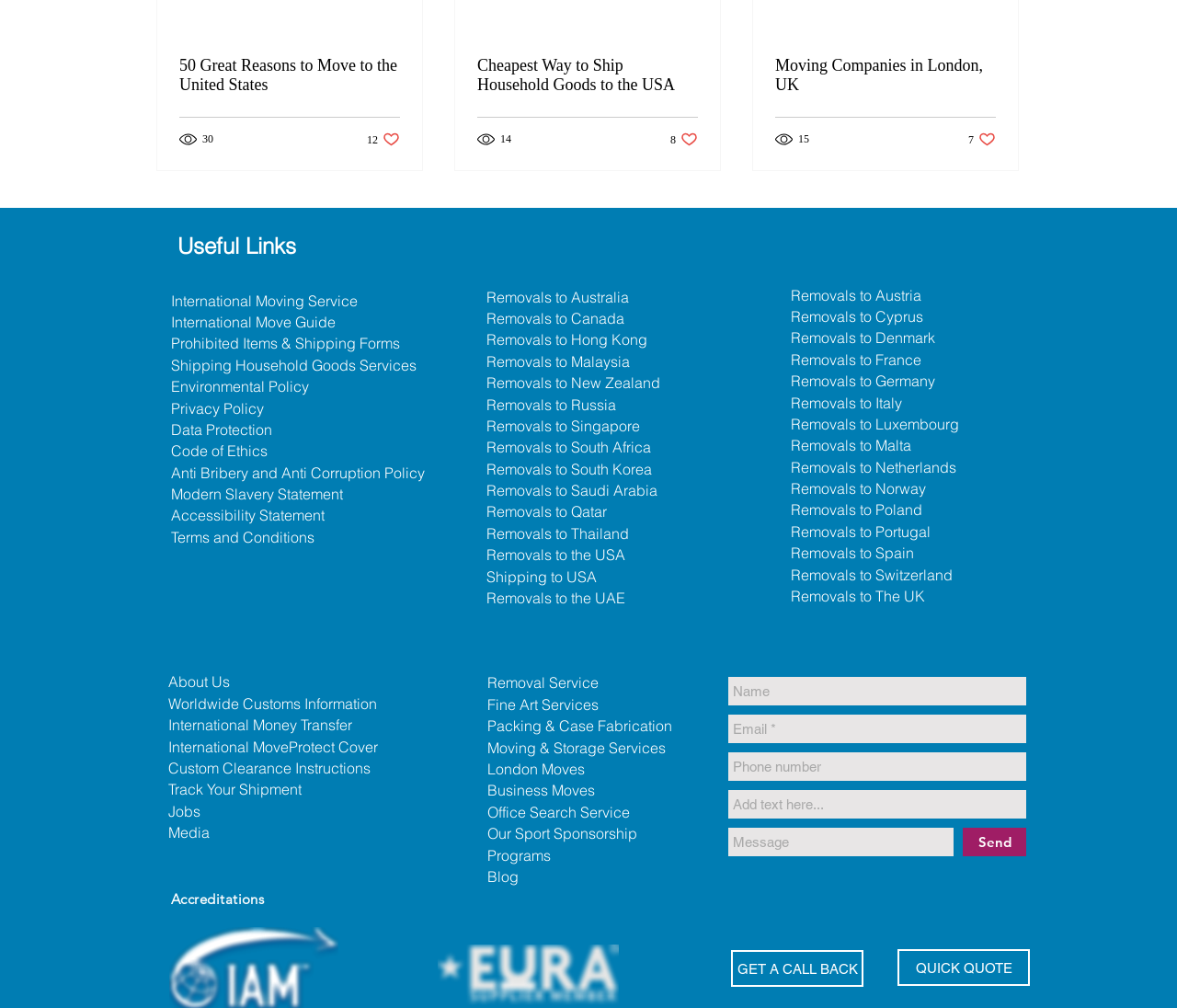Can you find the bounding box coordinates for the UI element given this description: "Removals to Austria"? Provide the coordinates as four float numbers between 0 and 1: [left, top, right, bottom].

[0.672, 0.285, 0.783, 0.301]